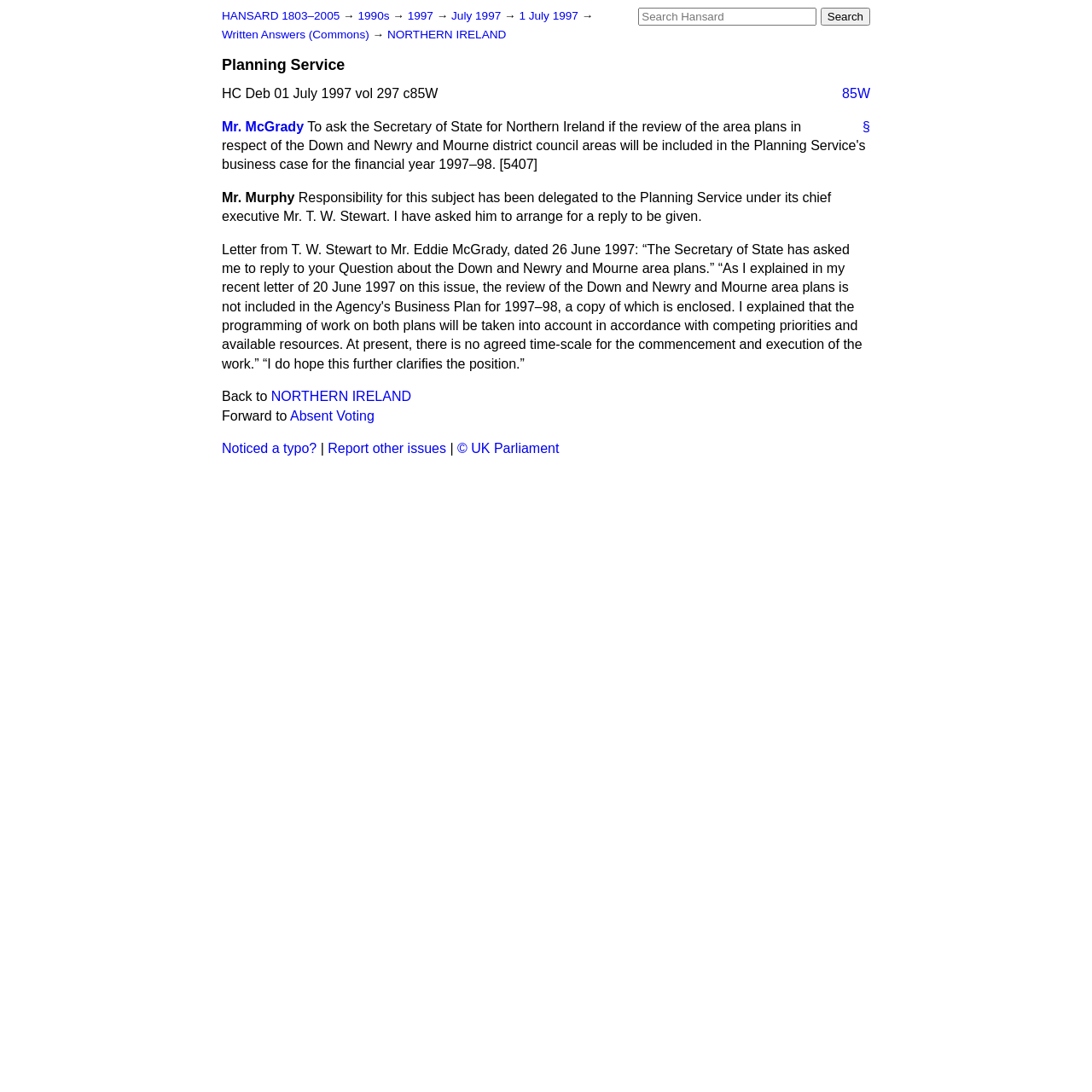Provide a brief response using a word or short phrase to this question:
What is the name of the service being referred to?

Planning Service